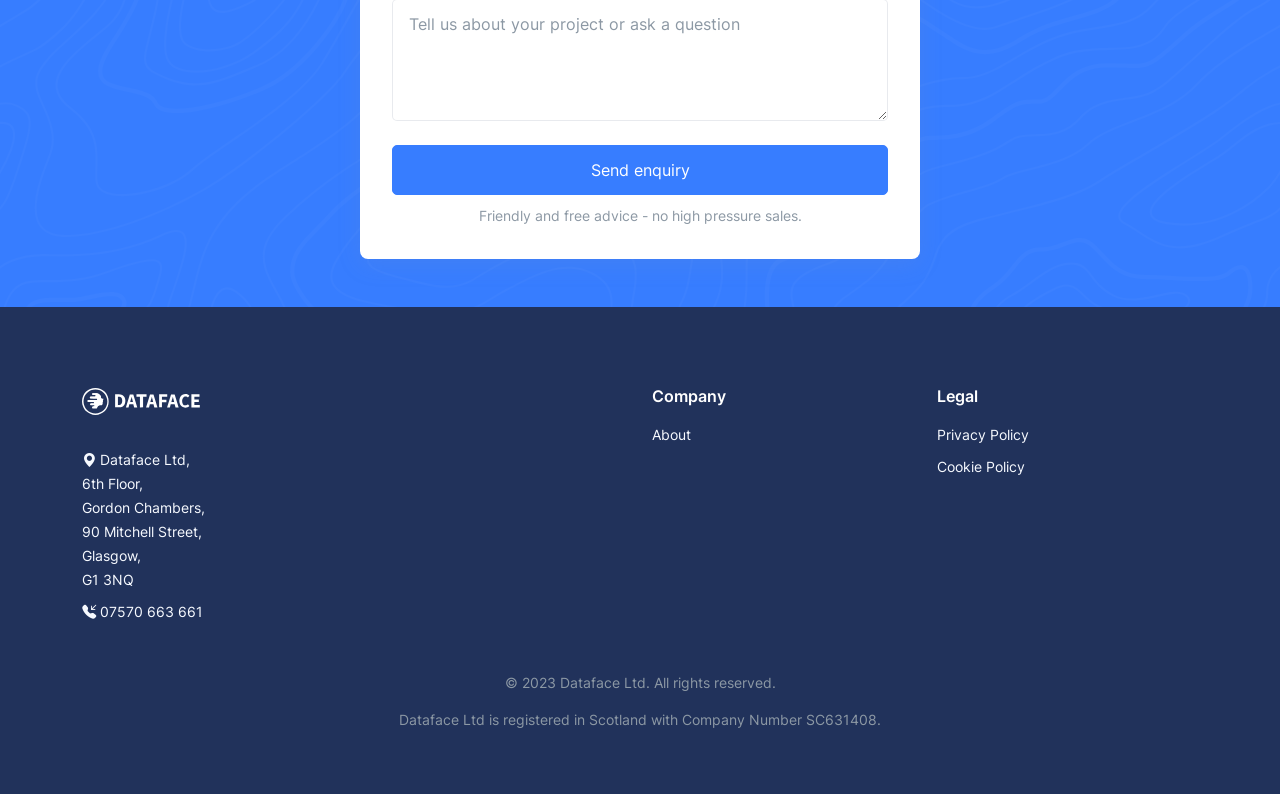Provide the bounding box coordinates of the HTML element described by the text: "aria-label="Space"".

[0.064, 0.49, 0.158, 0.515]